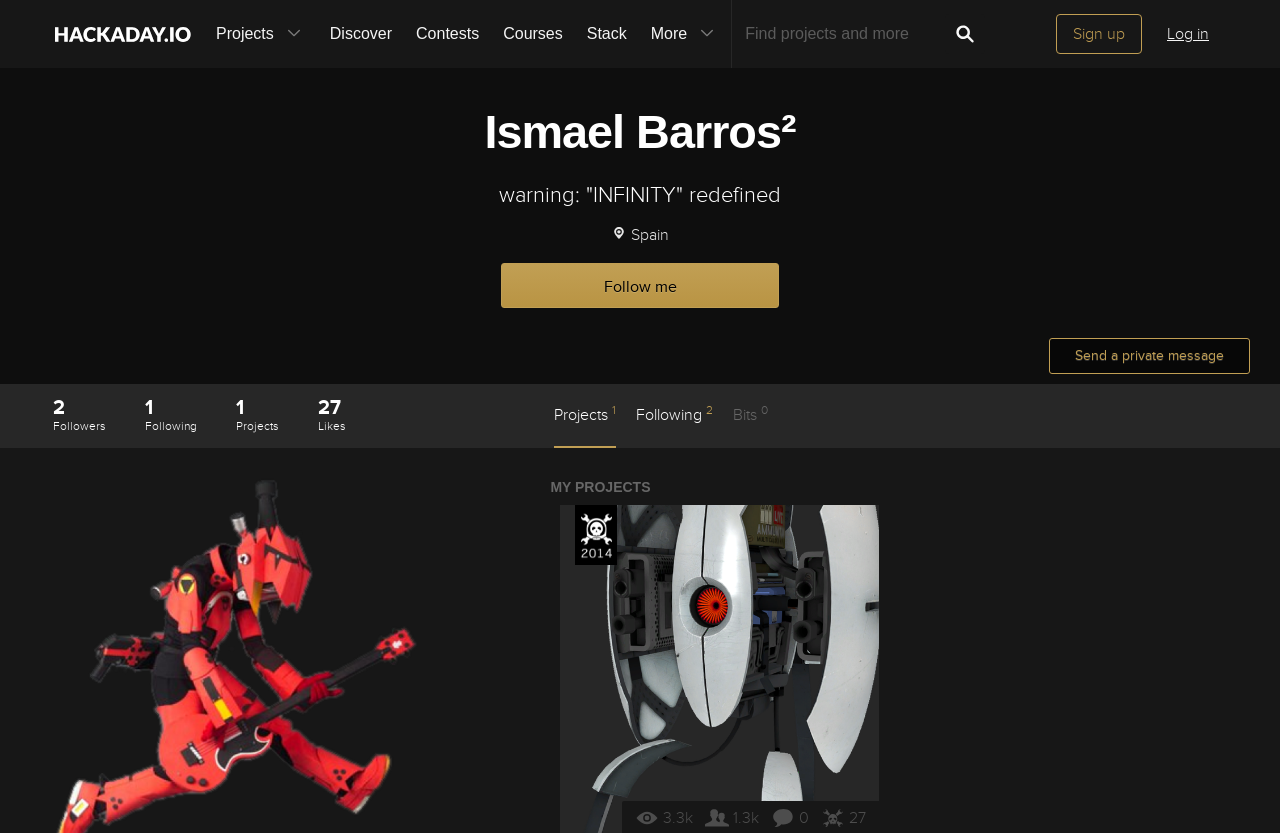Identify the bounding box coordinates of the clickable region to carry out the given instruction: "Search for something".

[0.581, 0.017, 0.739, 0.065]